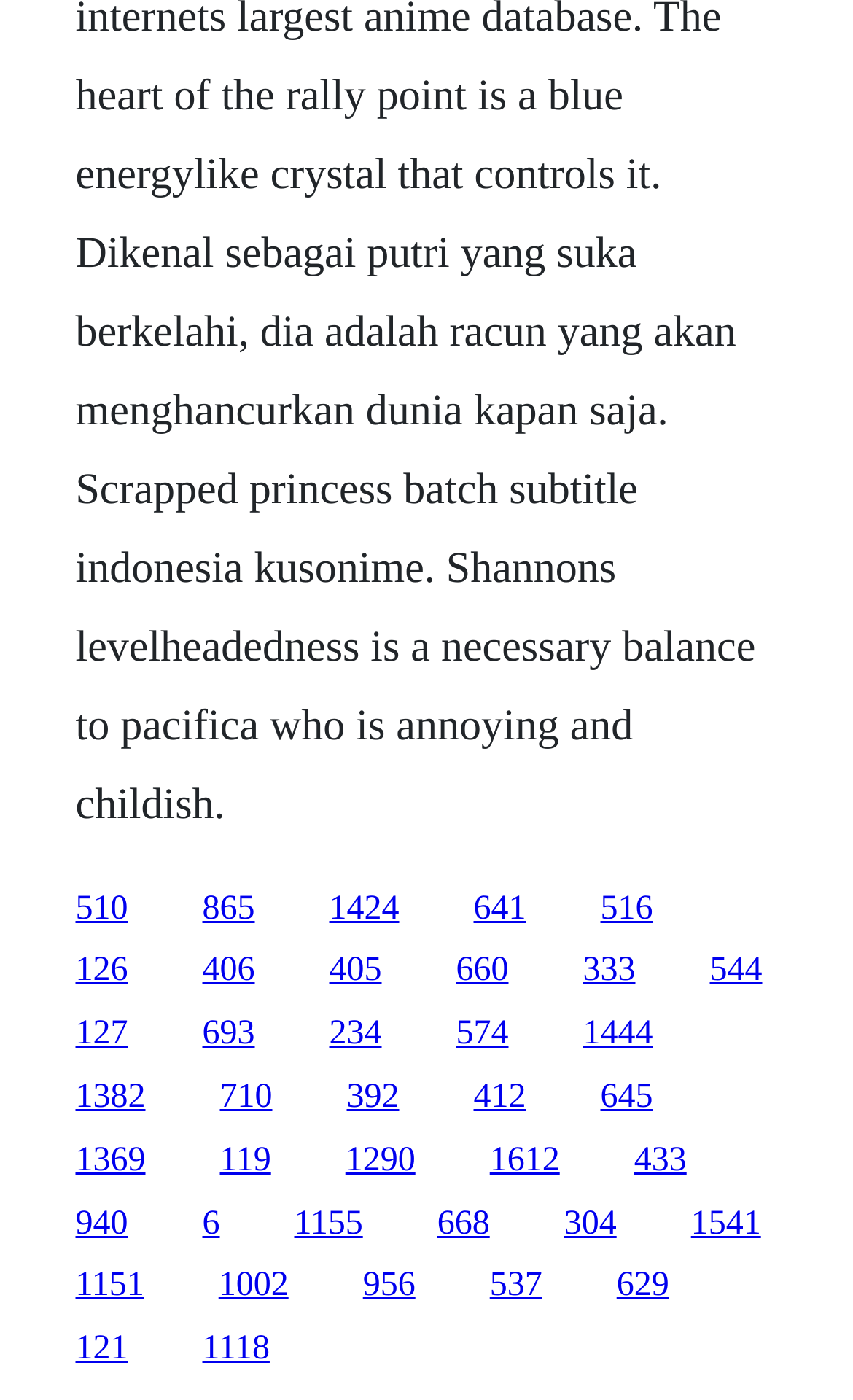Please find the bounding box coordinates (top-left x, top-left y, bottom-right x, bottom-right y) in the screenshot for the UI element described as follows: 660

[0.535, 0.68, 0.596, 0.707]